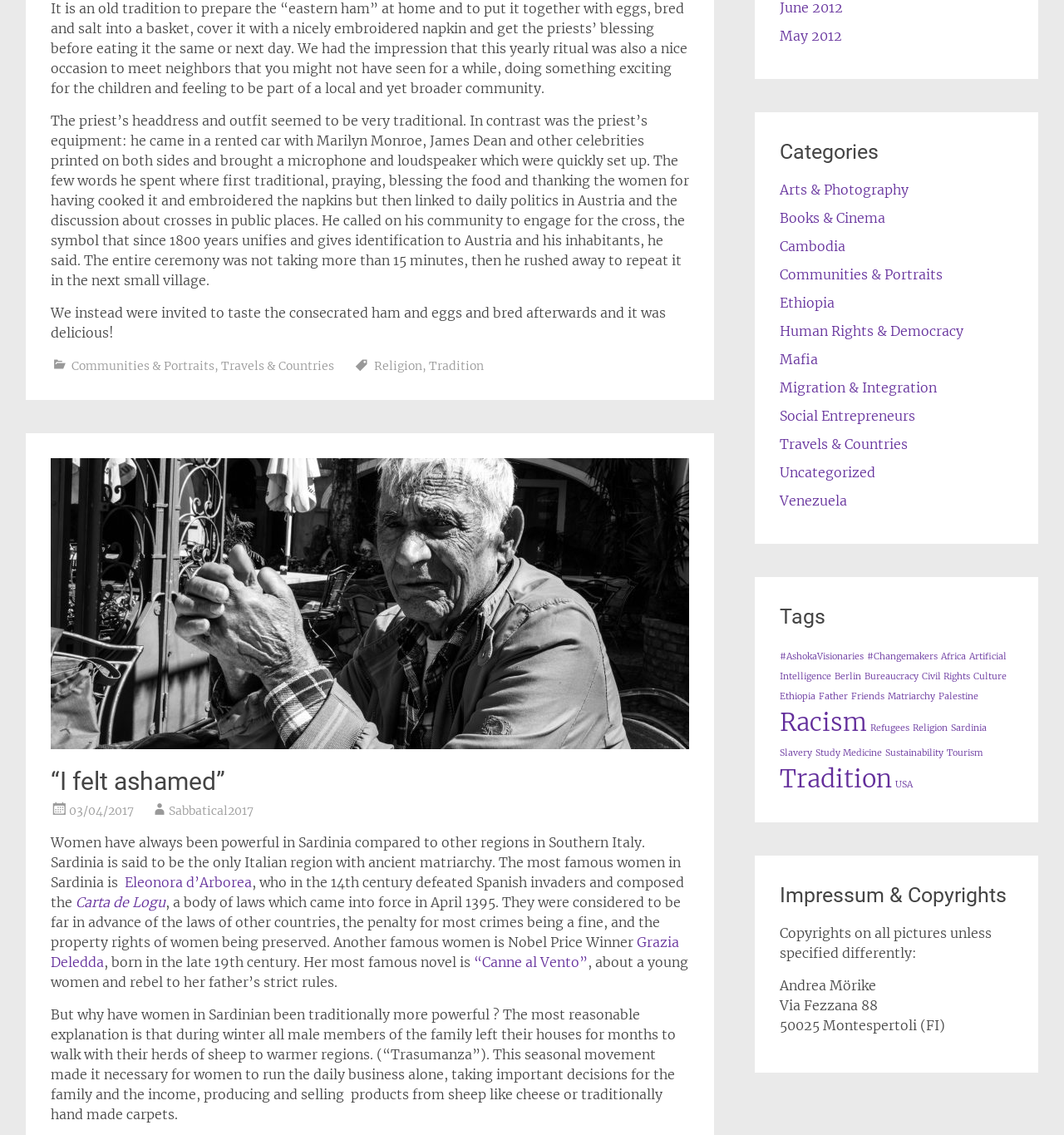Please identify the coordinates of the bounding box that should be clicked to fulfill this instruction: "Check the 'Impressum & Copyrights' section".

[0.733, 0.776, 0.952, 0.802]